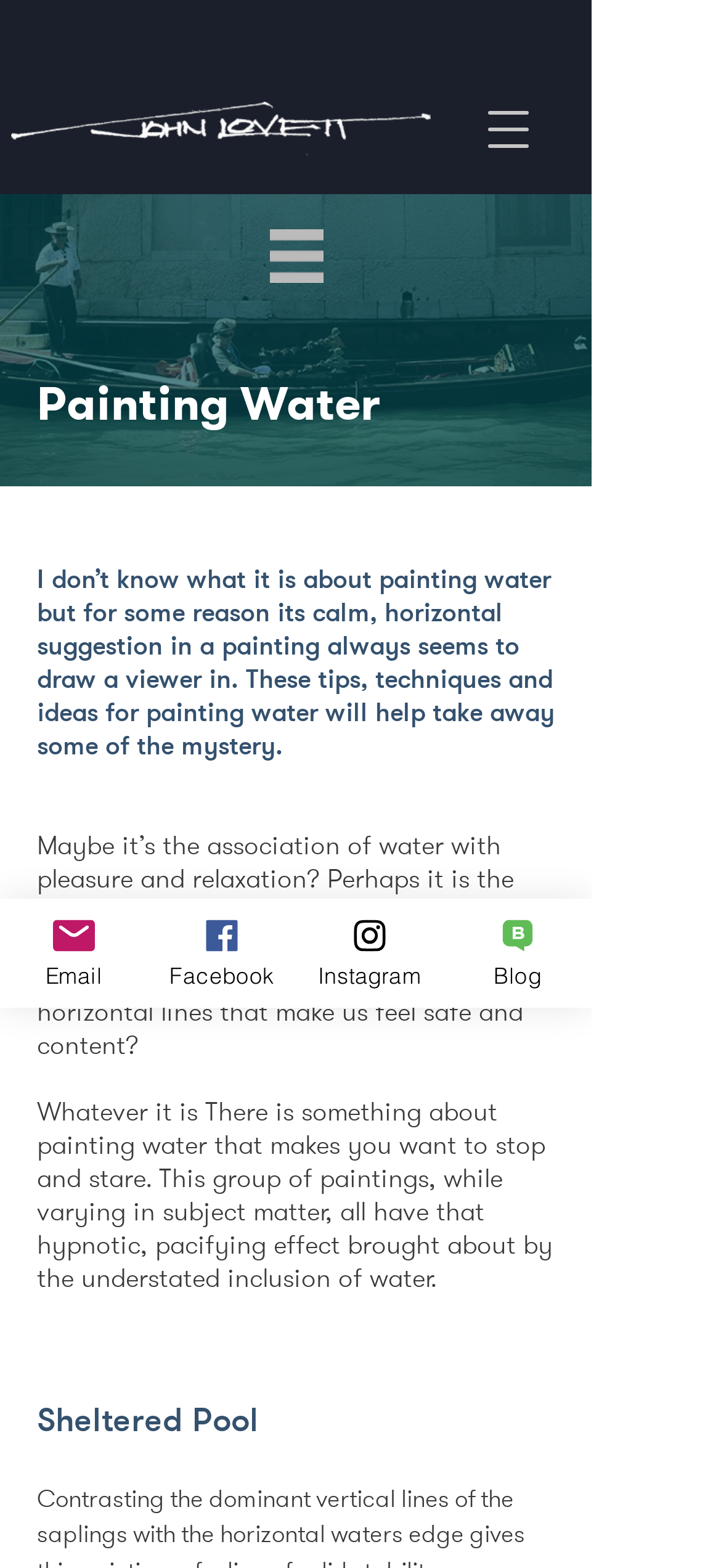Provide a thorough description of the webpage's content and layout.

This webpage is about painting water with watercolor and mixed media, providing techniques, ideas, and advice for successfully painting water. At the top left corner, there is a navigation menu button. Next to it, on the top left, is a link to an image "jlsig.png". Below this image, there is a button with no text.

The main content of the webpage starts with a heading "Painting Water" at the top center, followed by a brief introduction to the topic. The introduction is divided into several paragraphs, with some empty headings in between. The text explains the calming effect of painting water and how it draws the viewer in.

Below the introduction, there are three social media links, "Email", "Facebook", and "Instagram", aligned horizontally at the bottom left, each accompanied by a small image. Next to them is a link to the "Blog" section, also with a small image.

The webpage has a simple and clean layout, with a focus on the main content about painting water. There are no prominent images or graphics on the page, except for the small social media icons and the "jlsig.png" image at the top.